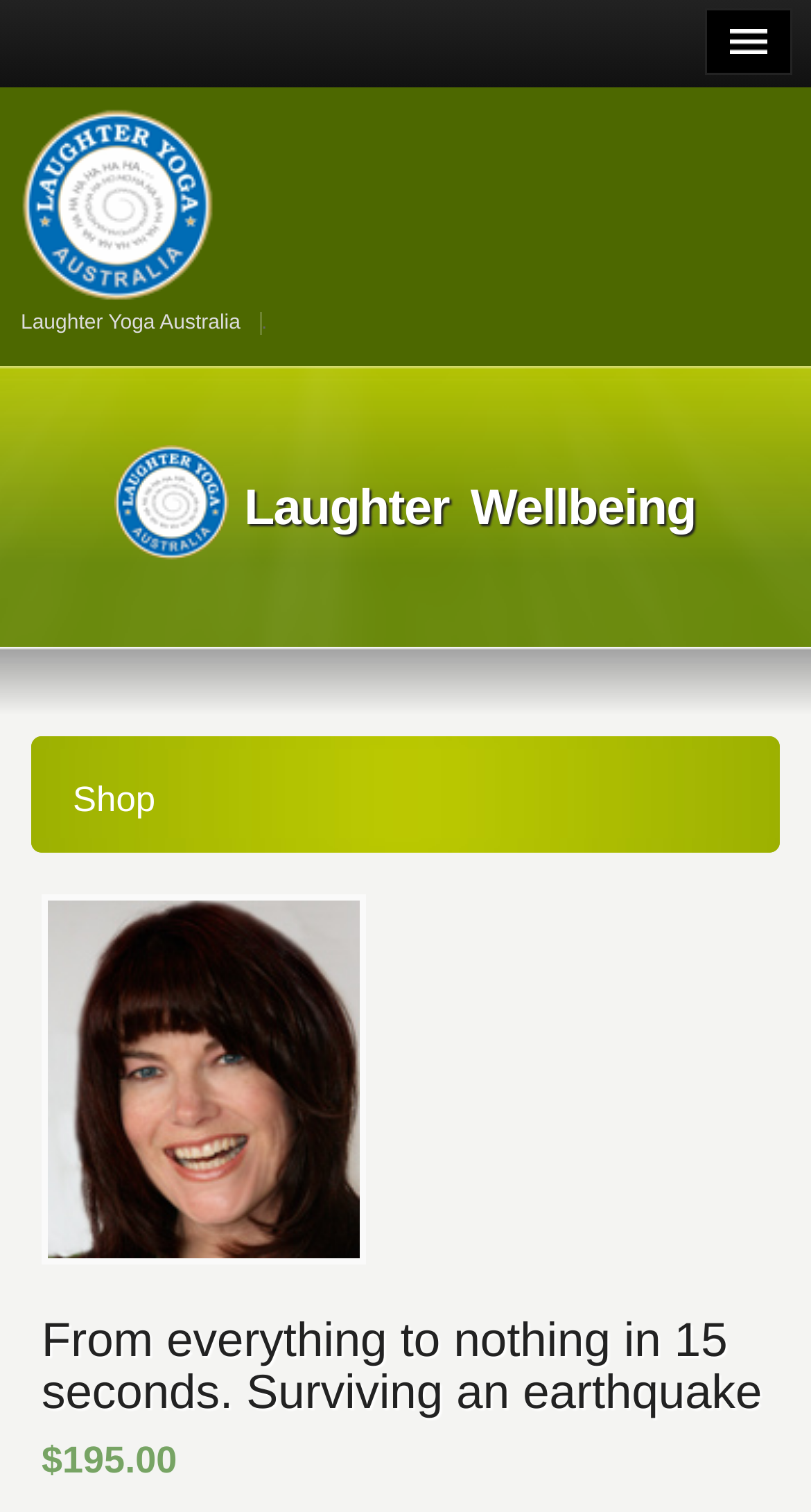Could you please study the image and provide a detailed answer to the question:
What is the name of the organization?

The name of the organization can be found in the link 'Laughter Wellbeing Laughter Wellbeing' which is located at the top of the webpage, indicating that it is the main organization's website.